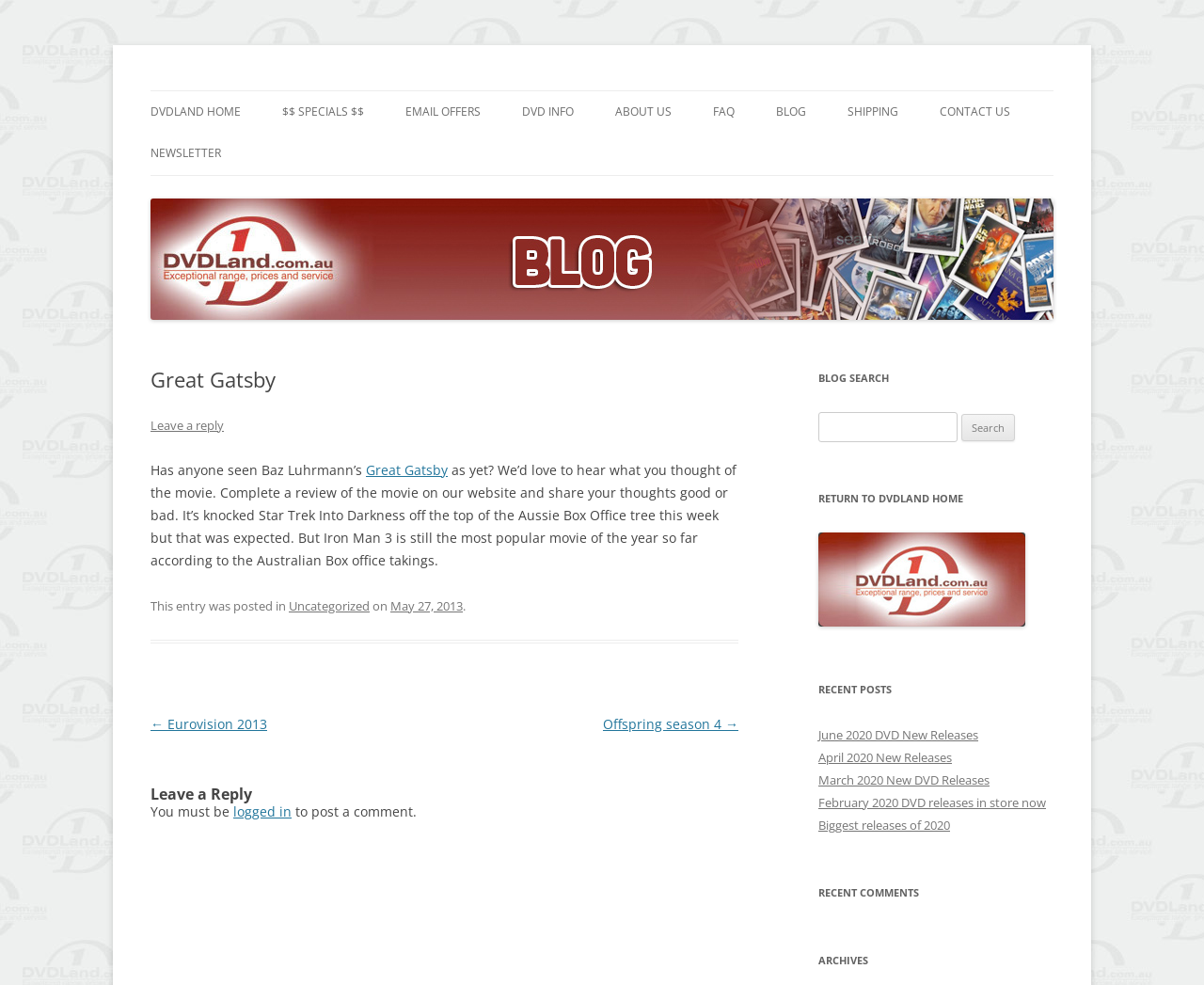Determine the bounding box coordinates of the element's region needed to click to follow the instruction: "Read the 'Great Gatsby' review". Provide these coordinates as four float numbers between 0 and 1, formatted as [left, top, right, bottom].

[0.125, 0.372, 0.613, 0.397]